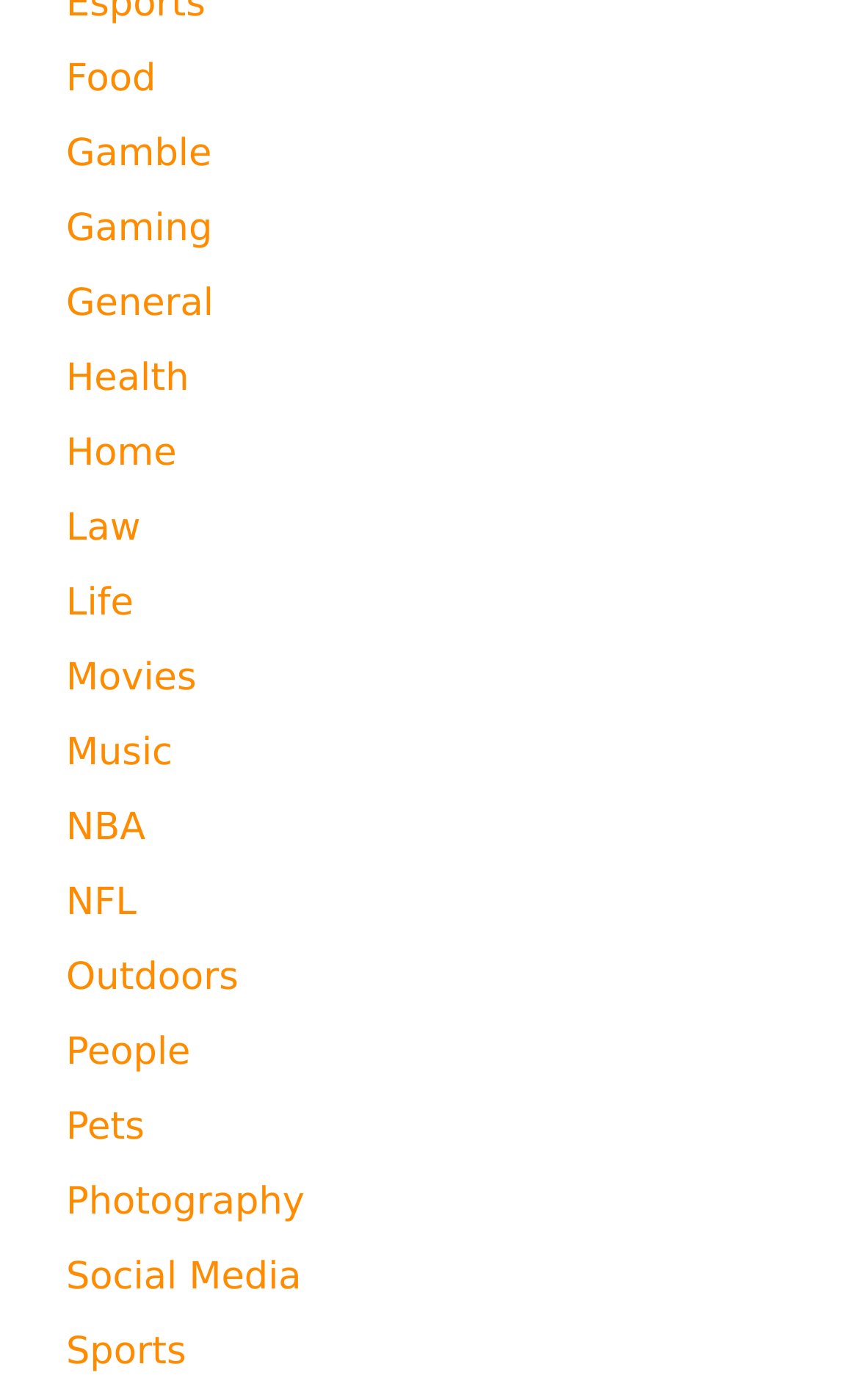Is there a category for Sports?
From the image, provide a succinct answer in one word or a short phrase.

Yes